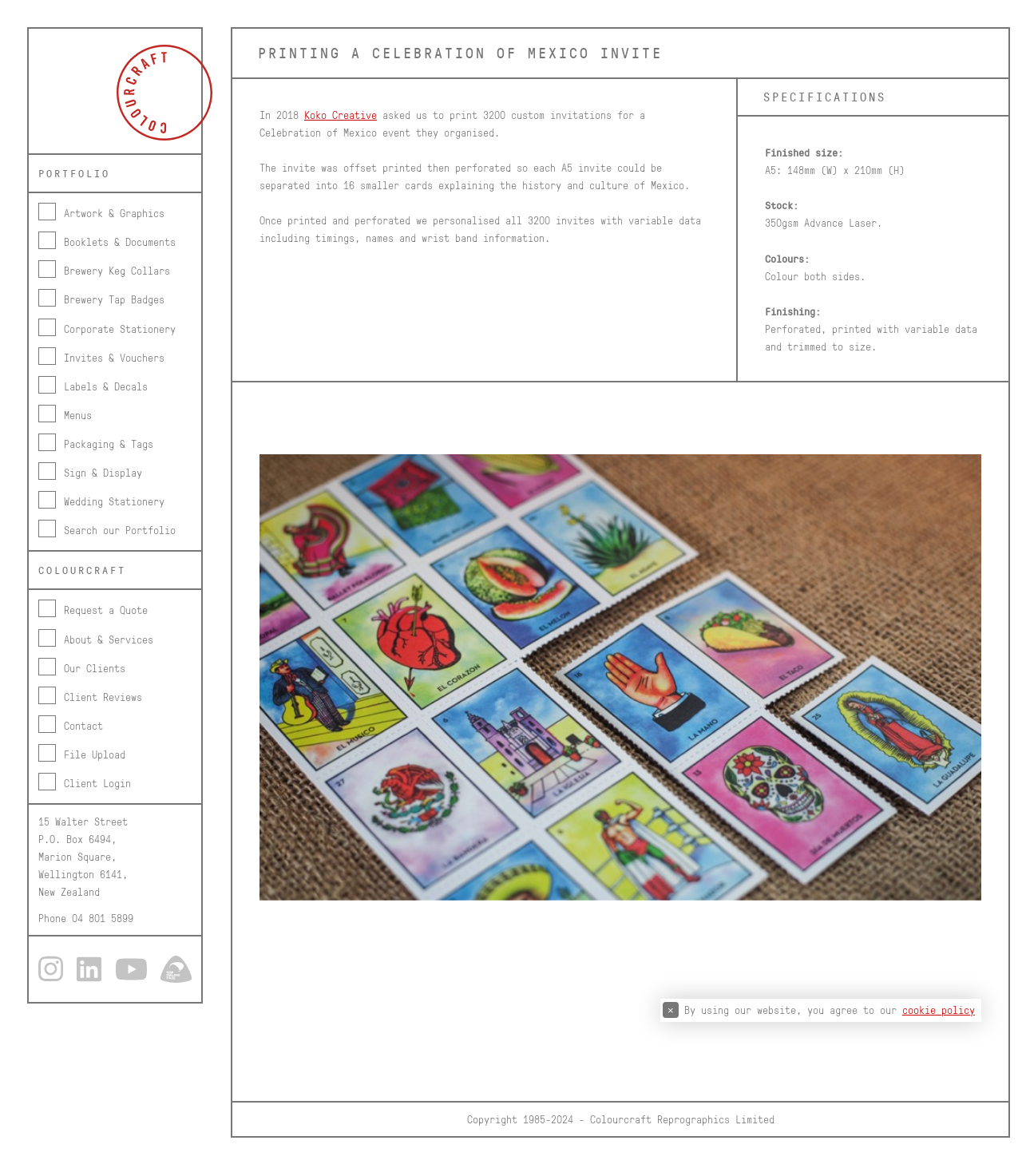Provide the bounding box coordinates for the area that should be clicked to complete the instruction: "Contact using the phone number 561.639.7136".

None